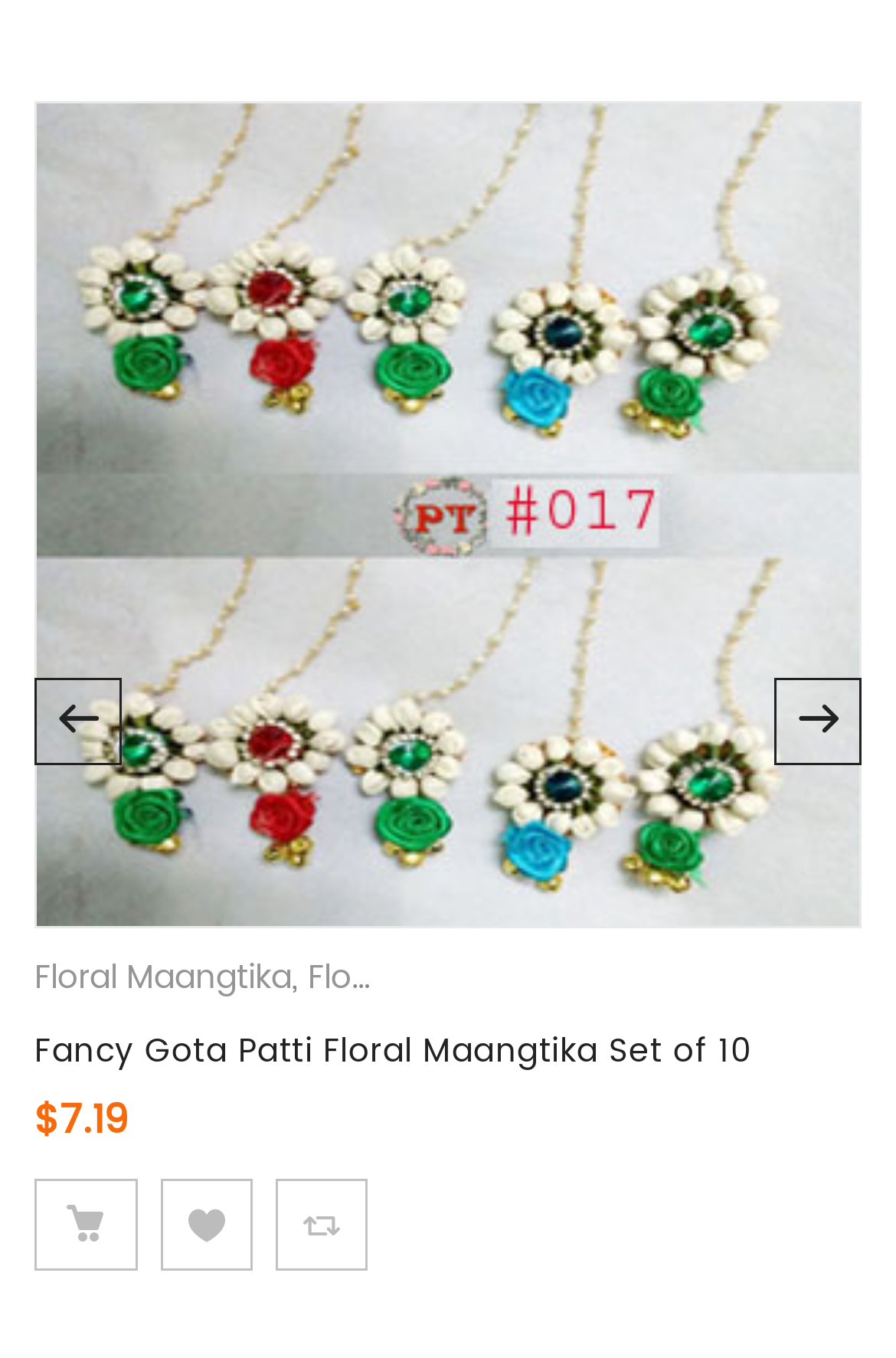Point out the bounding box coordinates of the section to click in order to follow this instruction: "View posts published on June 1, 2024".

None